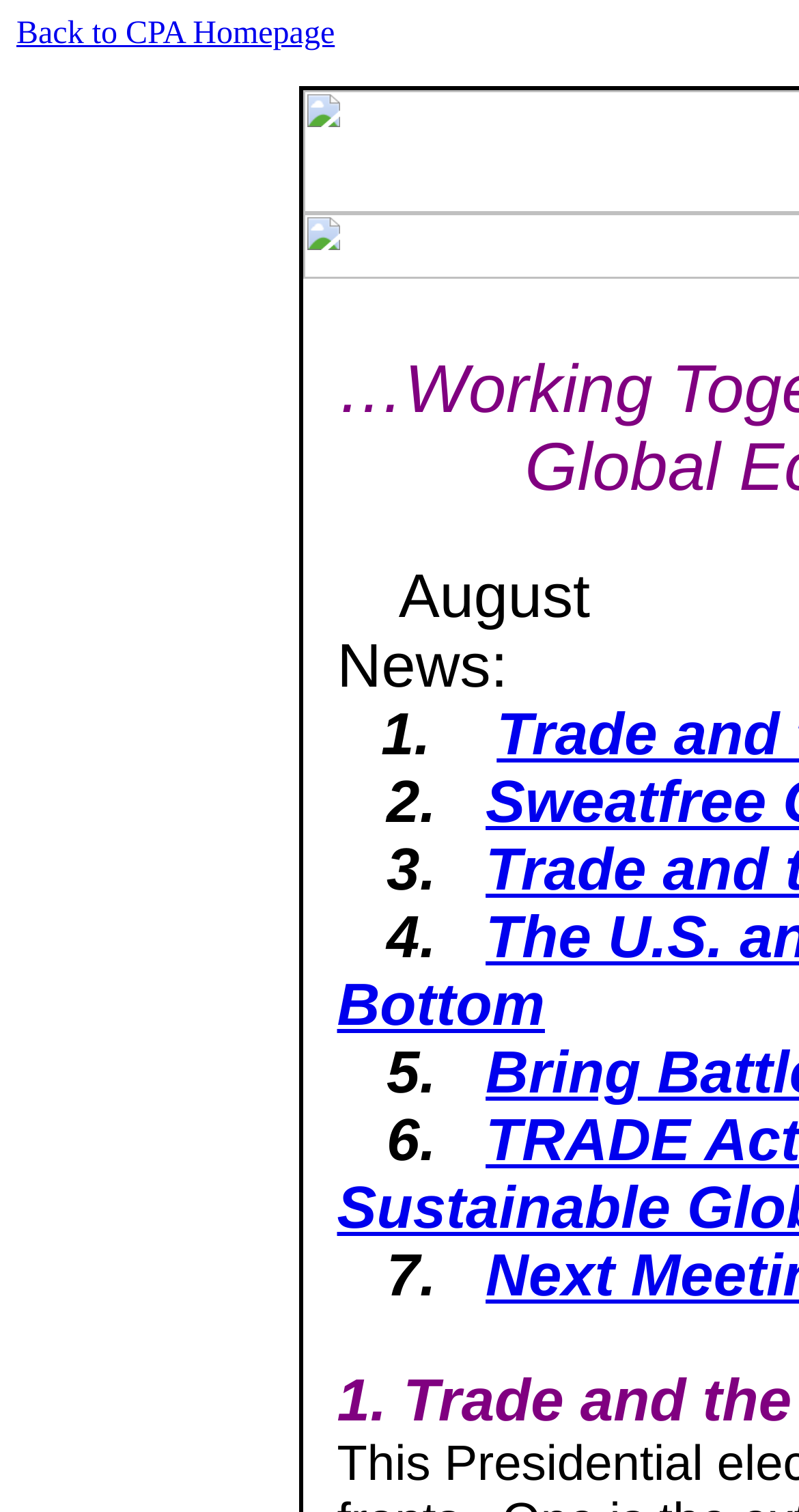Provide the bounding box for the UI element matching this description: "August News".

[0.184, 0.438, 0.859, 0.504]